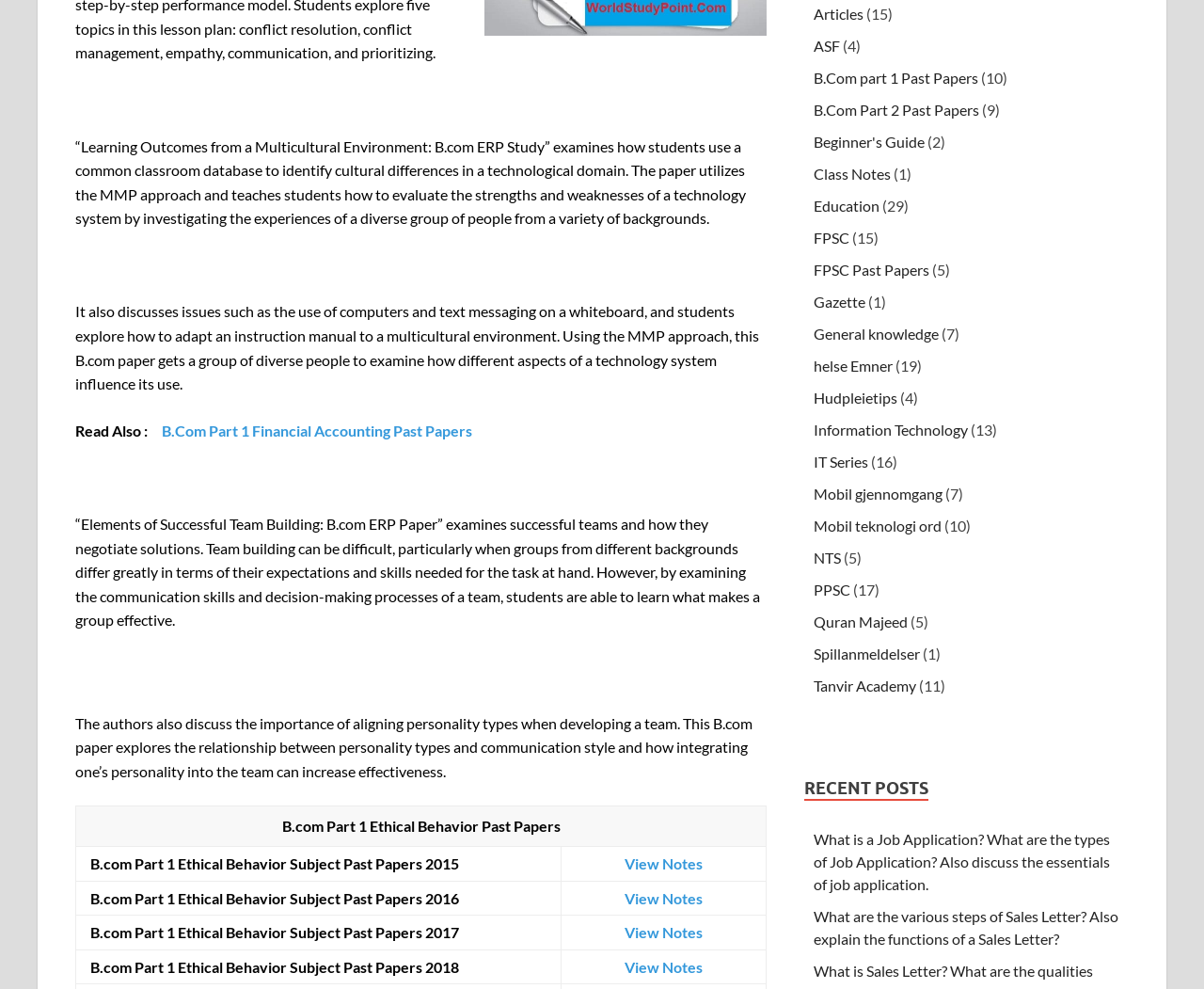Identify the bounding box coordinates of the clickable region required to complete the instruction: "View 'What is a Job Application? What are the types of Job Application? Also discuss the essentials of job application.'". The coordinates should be given as four float numbers within the range of 0 and 1, i.e., [left, top, right, bottom].

[0.676, 0.839, 0.922, 0.903]